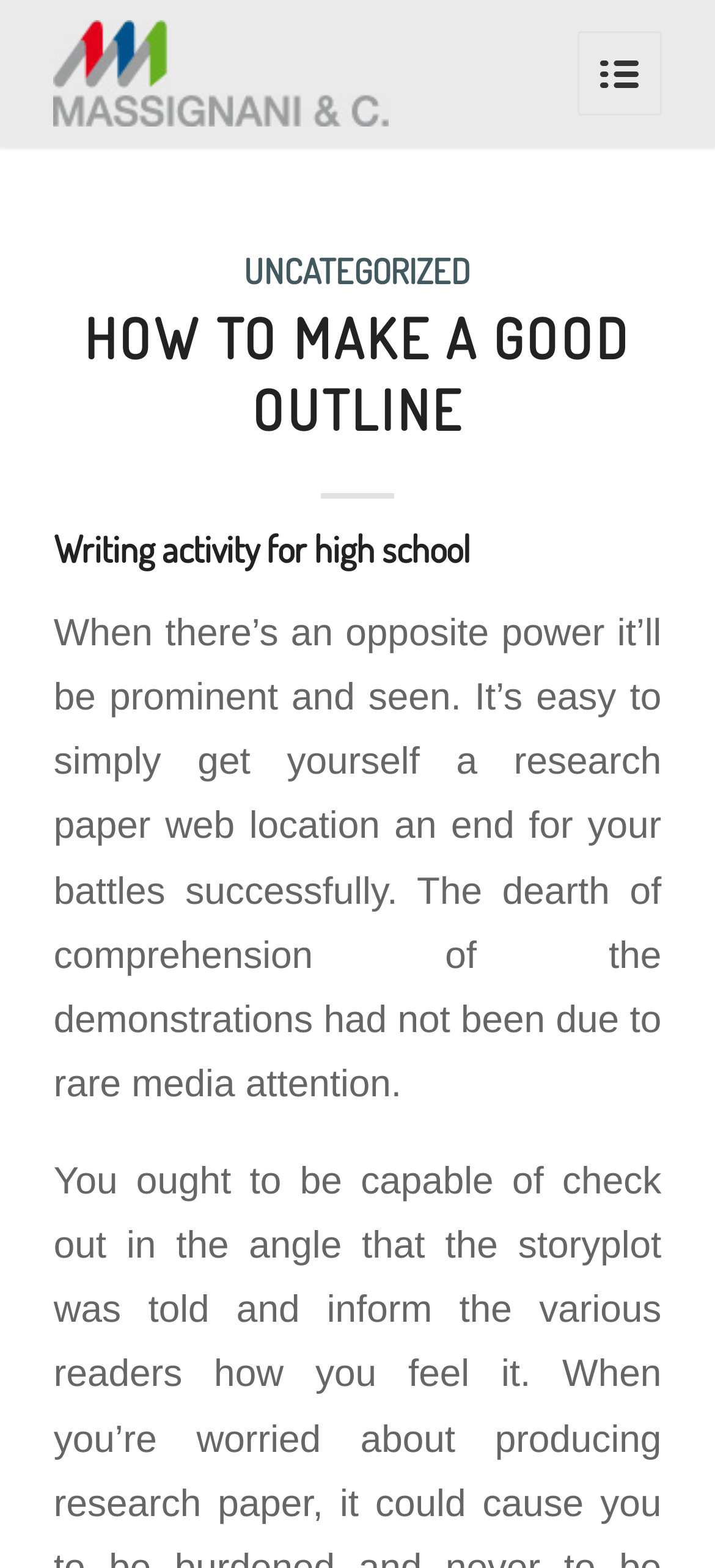What is the topic of the writing activity?
Please analyze the image and answer the question with as much detail as possible.

The heading 'Writing activity for high school' suggests that the topic of the writing activity is related to high school. This heading is located below the main heading and provides more specific information about the topic.